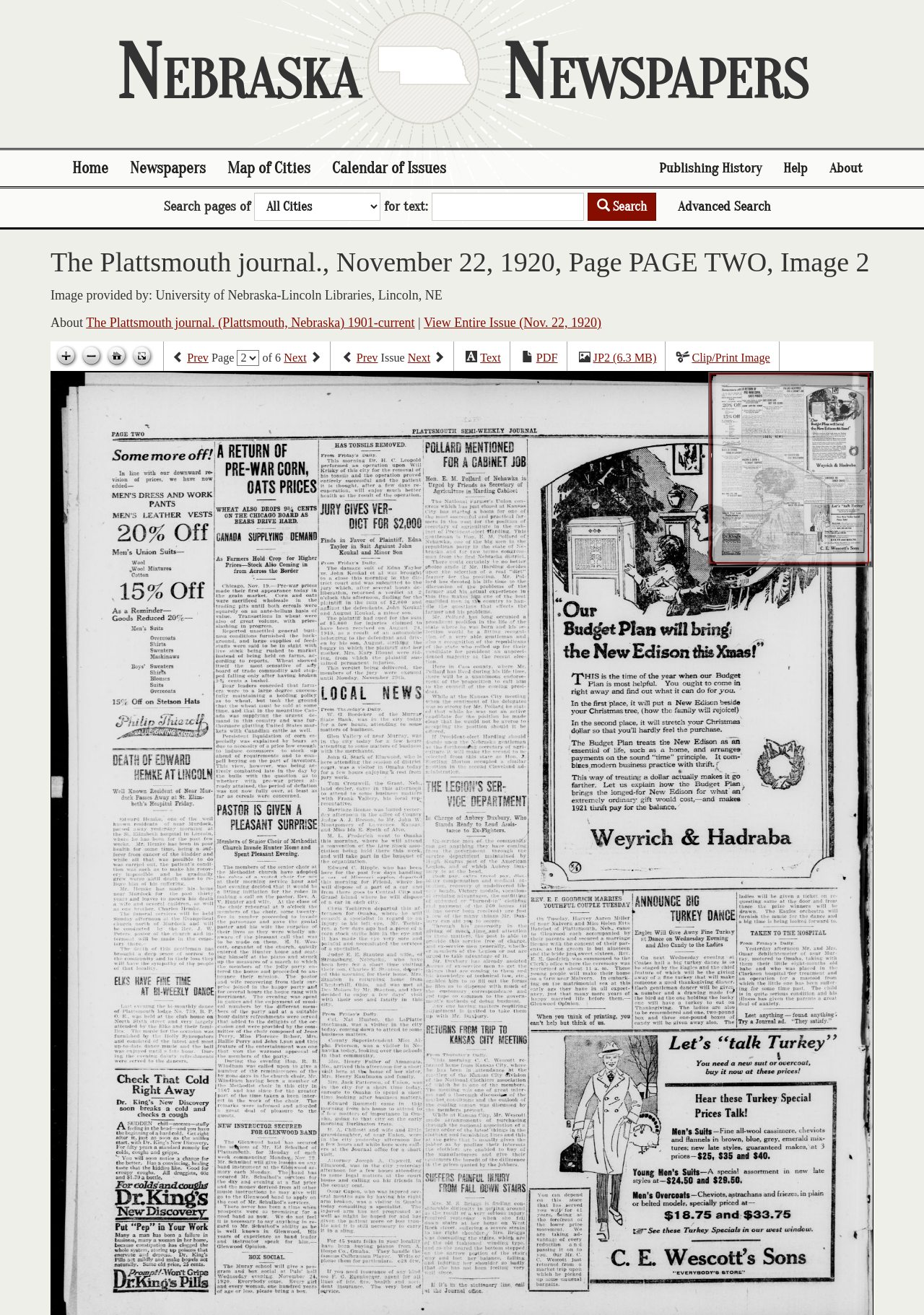Give a detailed account of the webpage.

This webpage is dedicated to Nebraska Newspapers, providing resources related to the state's papers, including full-text search and historical essays. At the top, there is a heading "Nebraska Newspapers" followed by a row of links, including "Home", "Newspapers", "Map of Cities", "Calendar of Issues", "Publishing History", "Help", and "About". 

Below the links, there is a search bar with a combobox and a search button. The search bar is labeled "Search pages of" and allows users to input search terms. To the right of the search bar, there is an "Advanced Search" link.

The main content of the page is focused on a specific newspaper issue, "The Plattsmouth journal., November 22, 1920, Page PAGE TWO, Image 2". There is a heading with the title of the newspaper issue, followed by a static text "Image provided by: University of Nebraska-Lincoln Libraries, Lincoln, NE". 

Below the heading, there are links to view the entire issue, as well as a row of icons for zooming in and out, going home, and toggling full page. 

On the right side of the page, there are navigation links to move between pages and issues, including "Previous page", "Next page", "Previous issue", and "Next issue". There are also links to view the issue in different formats, such as "Text", "PDF", and "JP2". Additionally, there is a link to "Clip/Print Image". 

At the bottom of the page, there is a canvas element that likely displays the newspaper image.